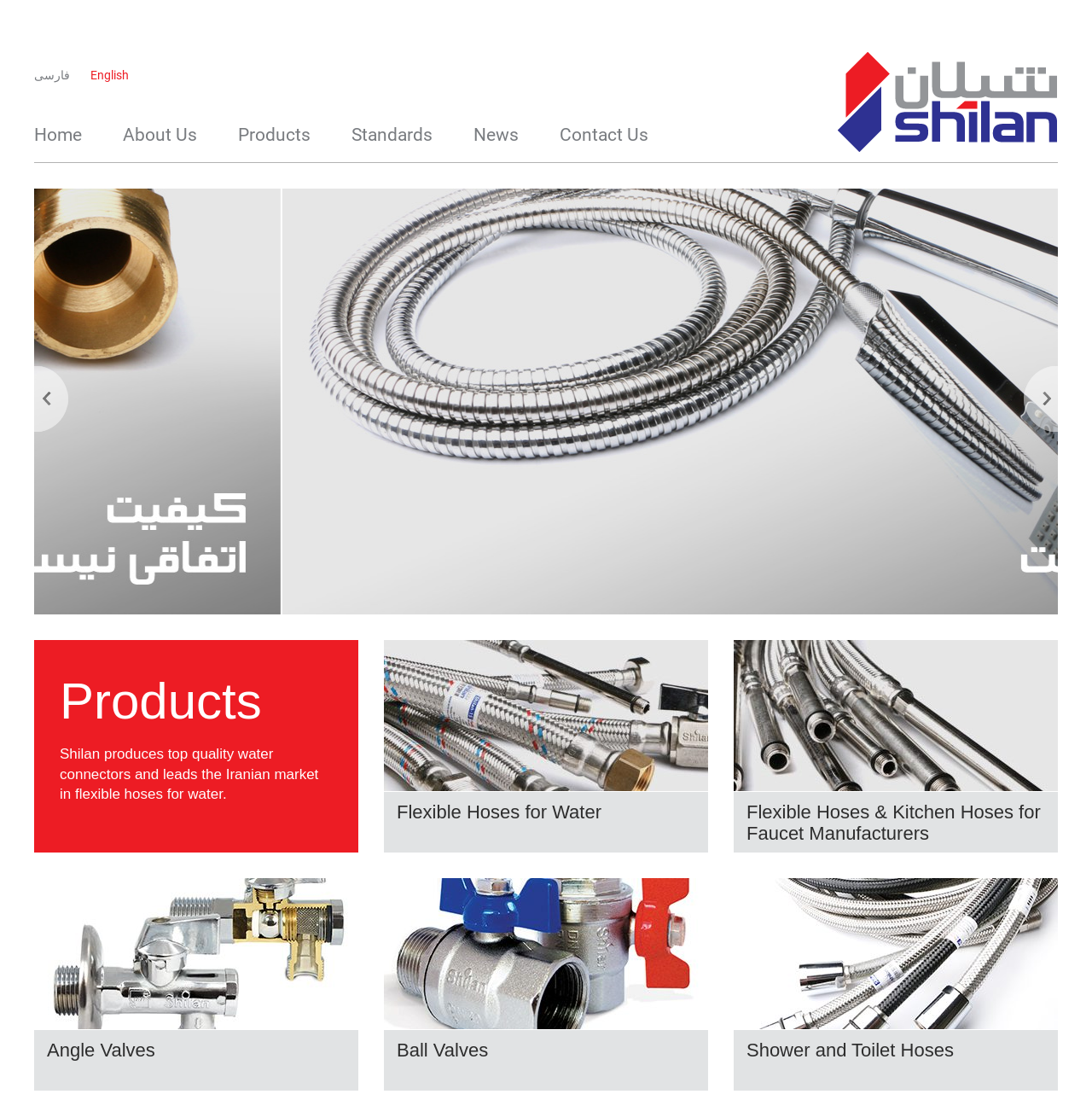Please determine the bounding box coordinates of the area that needs to be clicked to complete this task: 'Learn about Flexible Hoses for Water'. The coordinates must be four float numbers between 0 and 1, formatted as [left, top, right, bottom].

[0.352, 0.72, 0.648, 0.752]